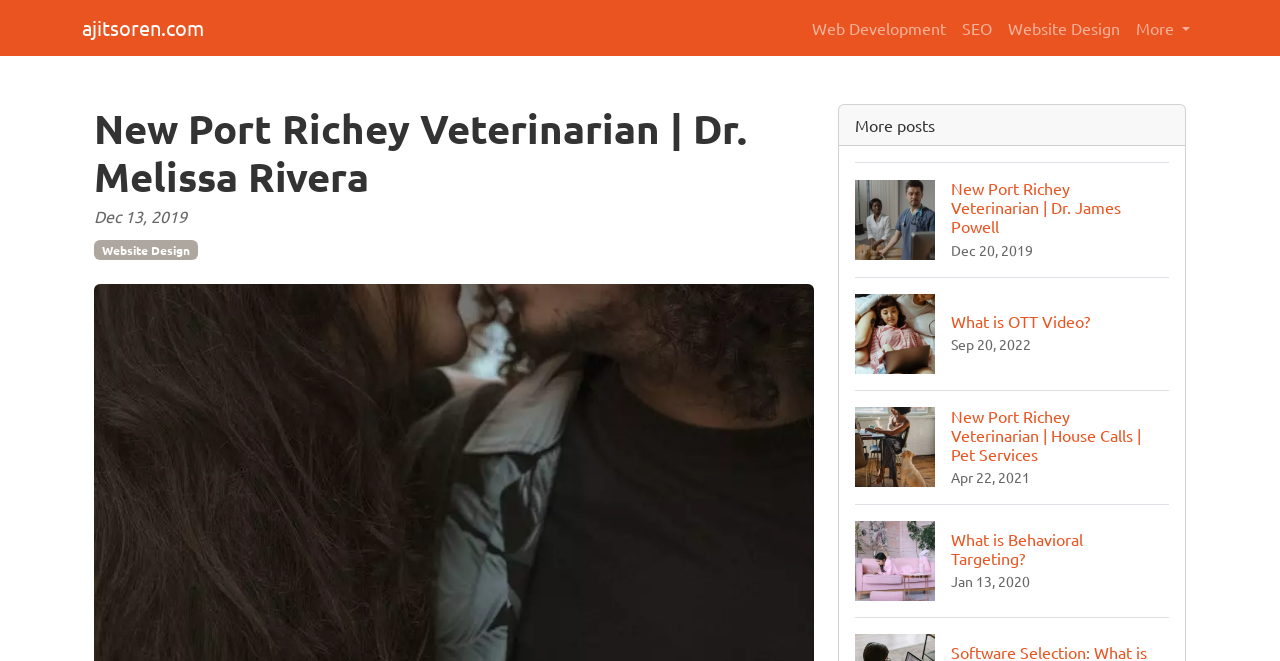Respond to the following question with a brief word or phrase:
How many blog posts are listed on the webpage?

4